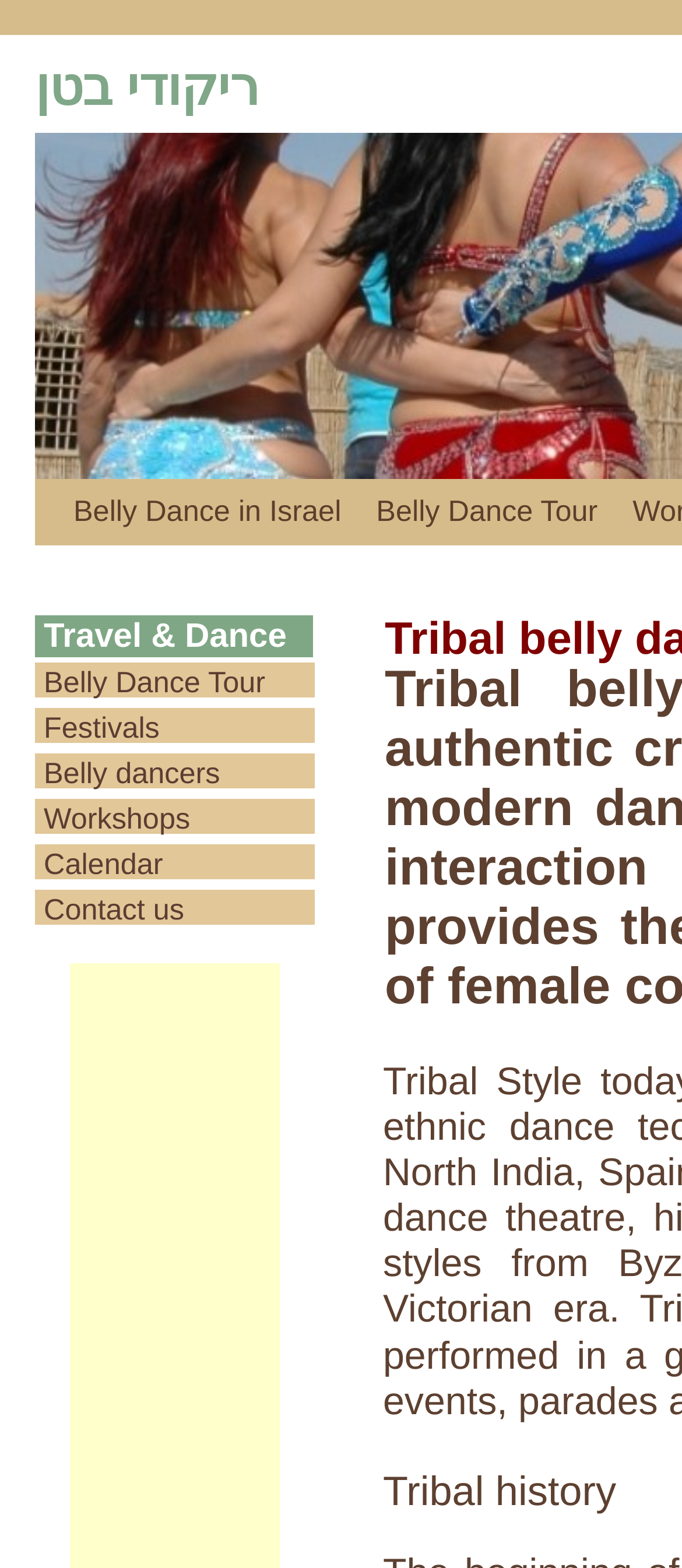What type of dance is focused on this website?
Using the image, elaborate on the answer with as much detail as possible.

Based on the links and headings on the webpage, it is clear that the website is focused on belly dance. The links 'Belly Dance in Israel' and 'Belly Dance Tour' suggest that the website is related to belly dance, and the heading 'Travel & Dance' further supports this conclusion.